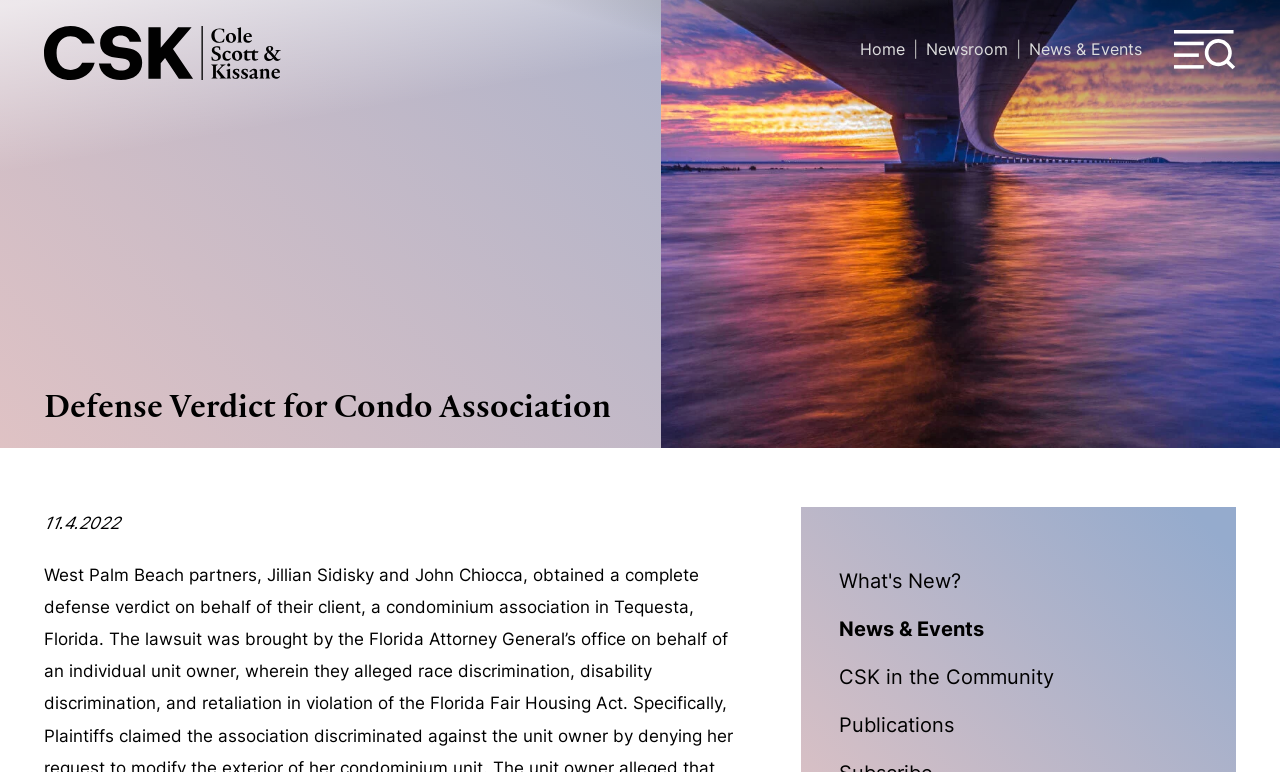Please identify the coordinates of the bounding box for the clickable region that will accomplish this instruction: "go to Cole, Scott & Kissane, P.A. homepage".

[0.034, 0.034, 0.22, 0.105]